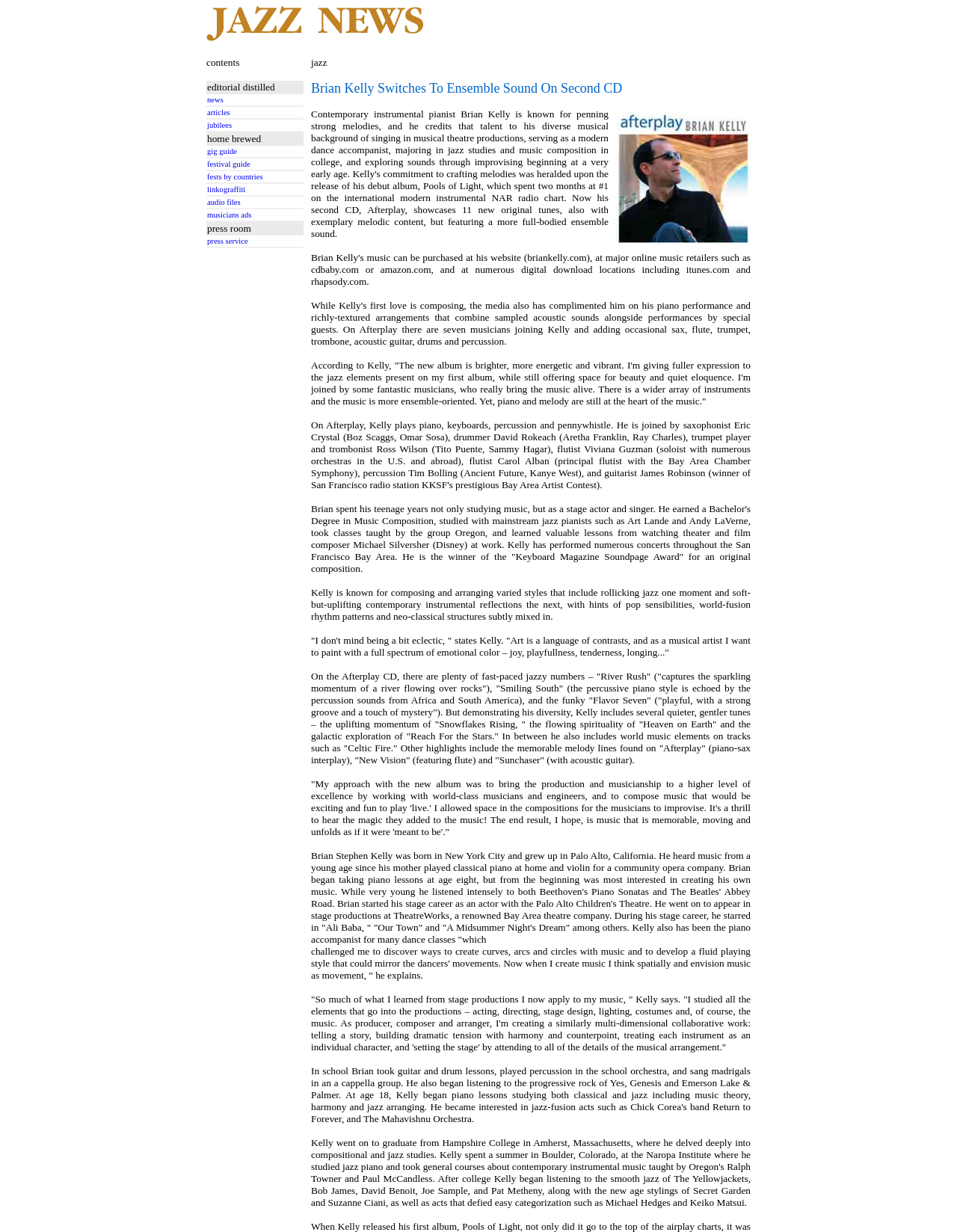Give a one-word or one-phrase response to the question: 
What is the name of the award Brian Kelly won?

Keyboard Magazine Soundpage Award